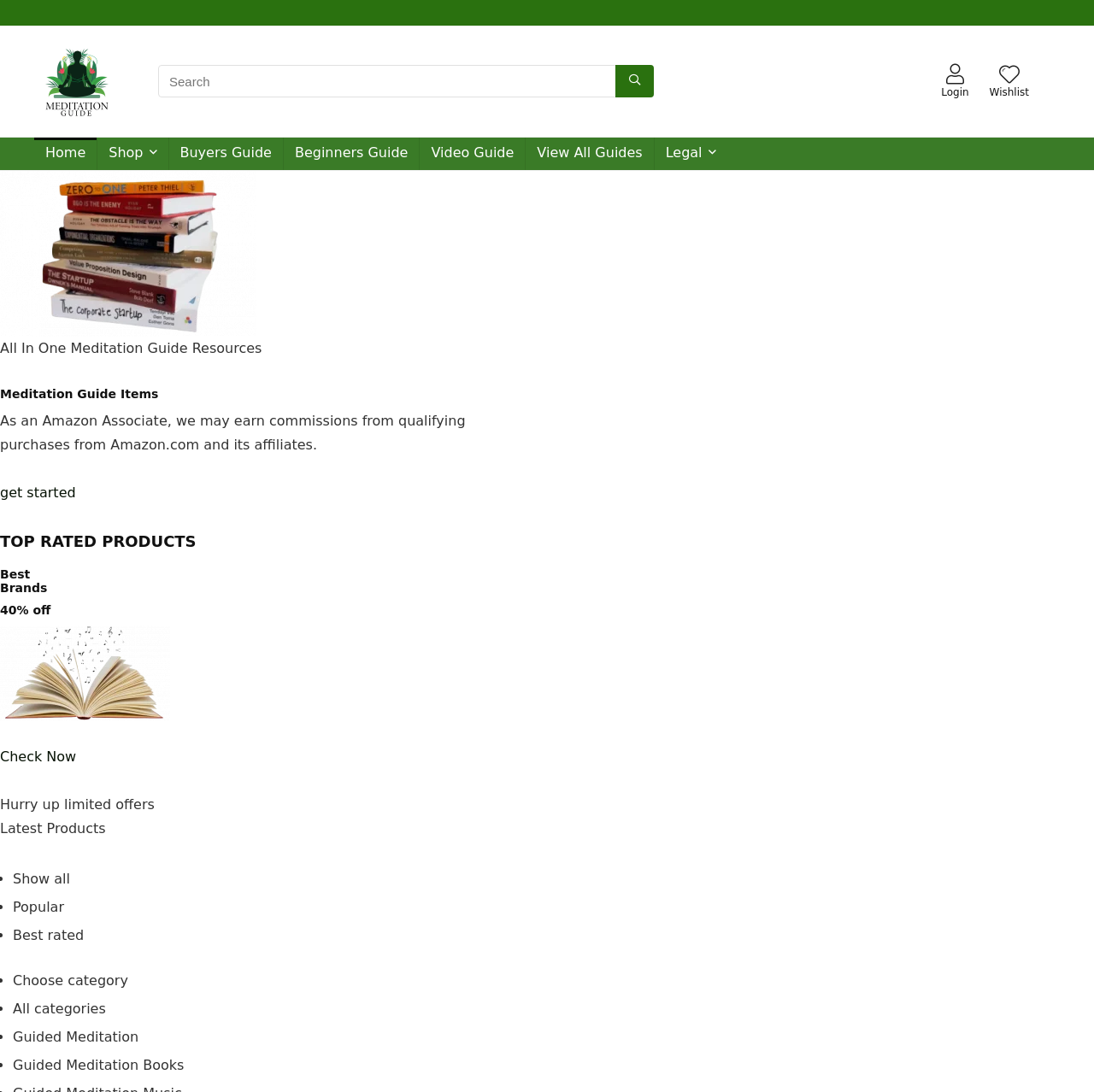Please determine the bounding box coordinates of the element's region to click for the following instruction: "Search for meditation guides".

[0.145, 0.059, 0.598, 0.089]